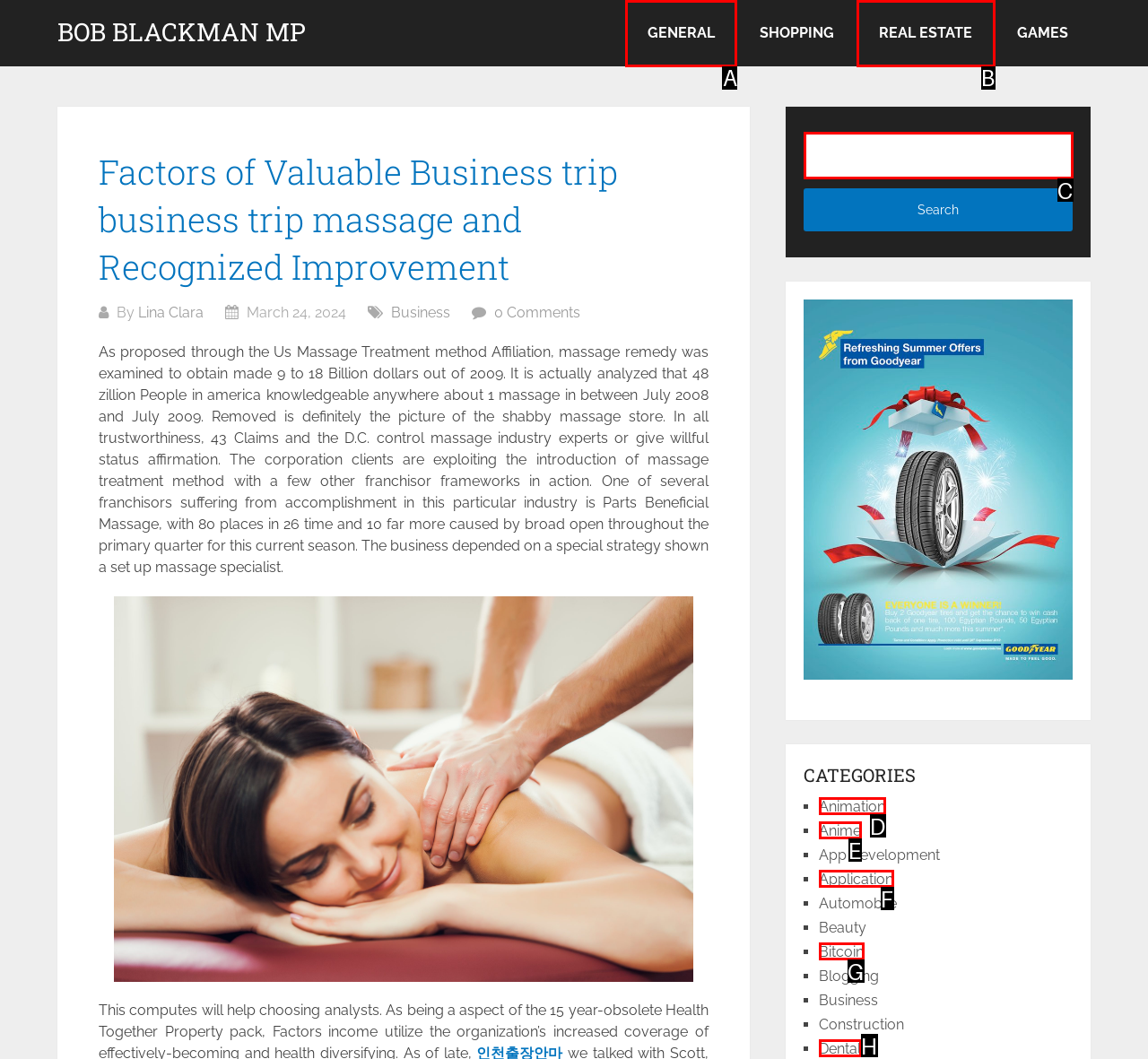Tell me the letter of the UI element I should click to accomplish the task: Click the 'GENERAL' link based on the choices provided in the screenshot.

A